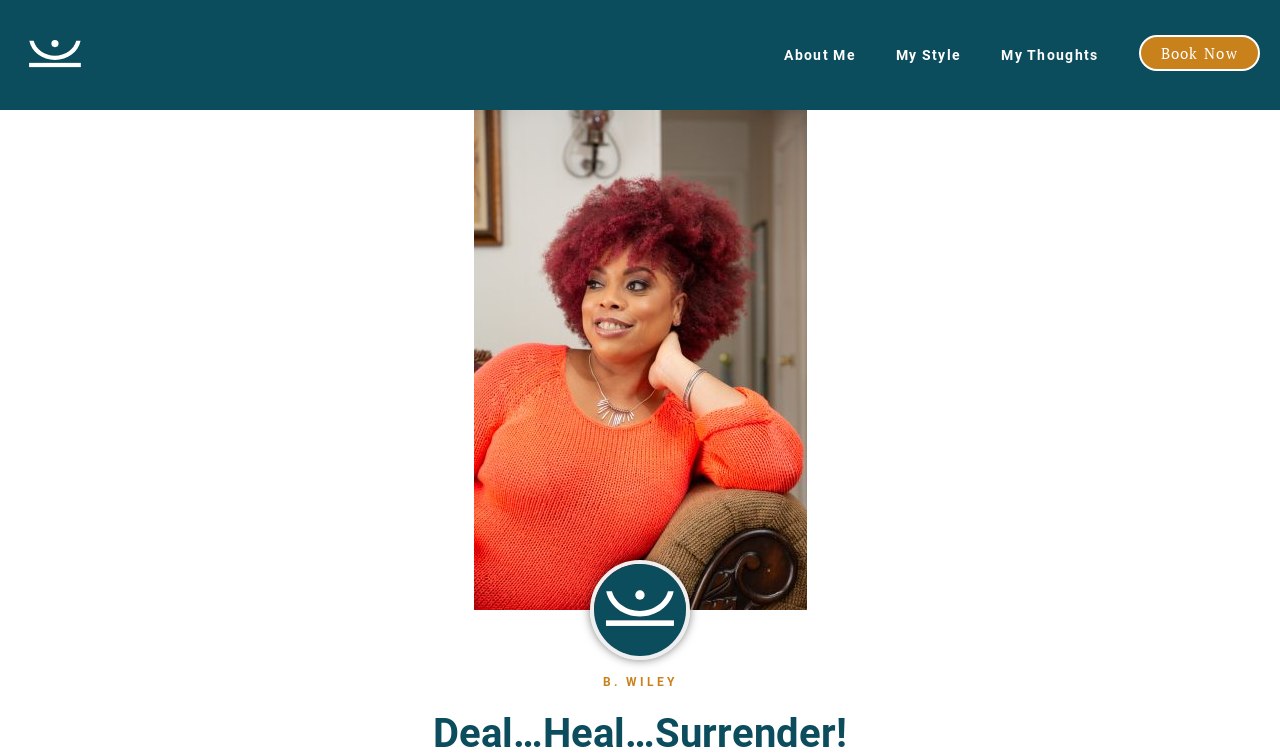Answer the question below with a single word or a brief phrase: 
What is the theme of the webpage?

Coaching or mentoring